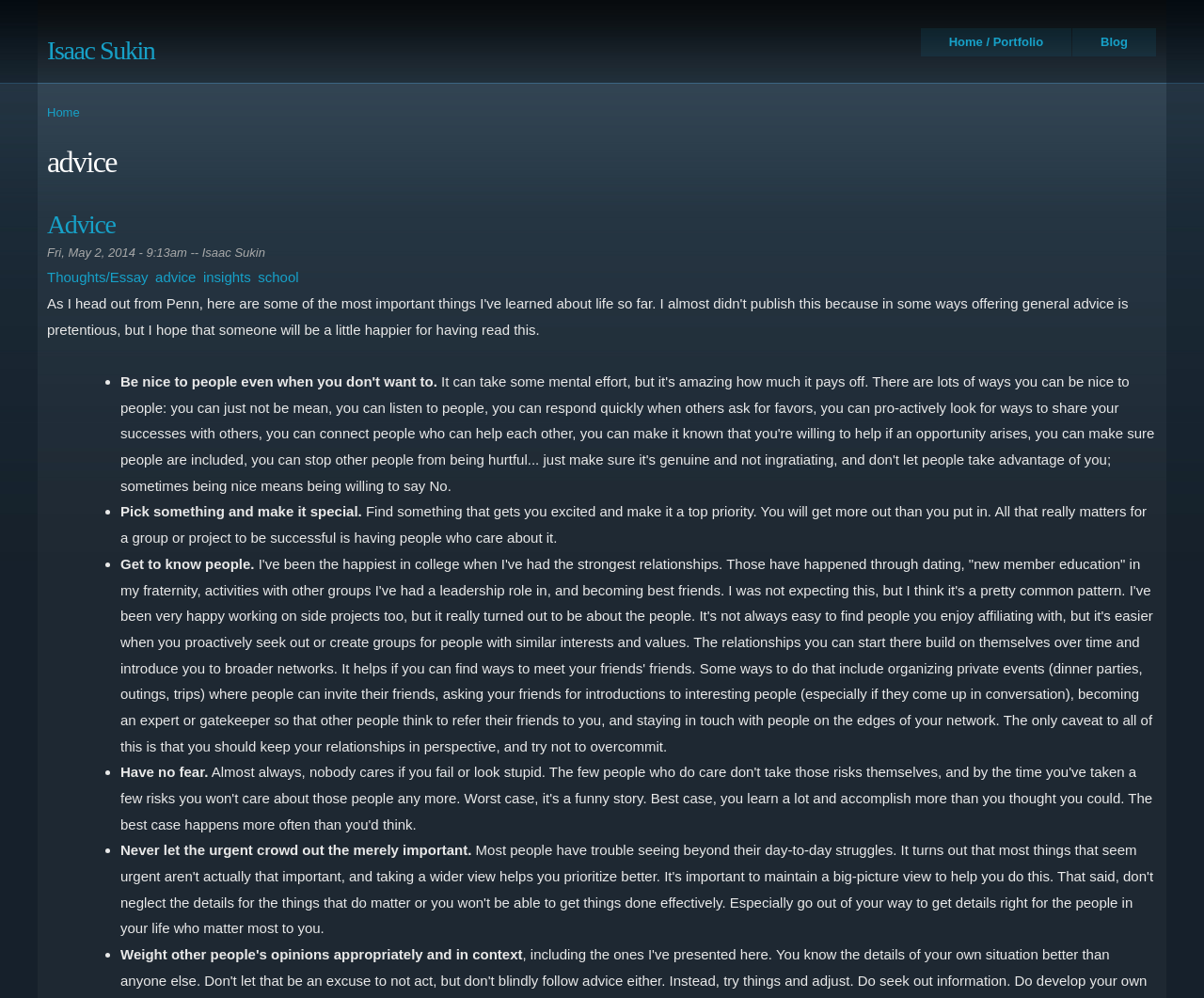Please answer the following question using a single word or phrase: 
How many list markers are there?

5